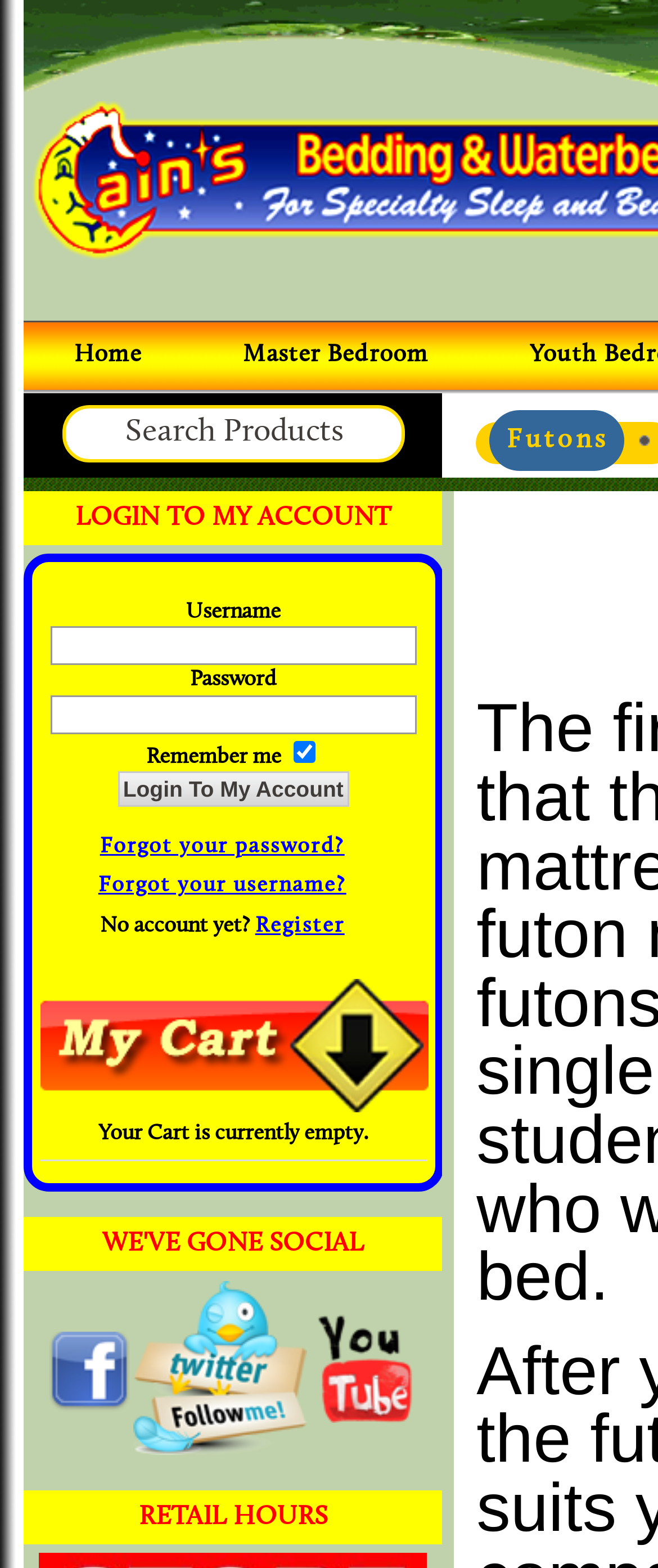What is the text above the login button?
Answer the question with a thorough and detailed explanation.

I looked for the login button by searching for the 'button' element with the text 'Login To My Account'. Then, I looked for the element above it, which is a checkbox with the text 'Remember me'.